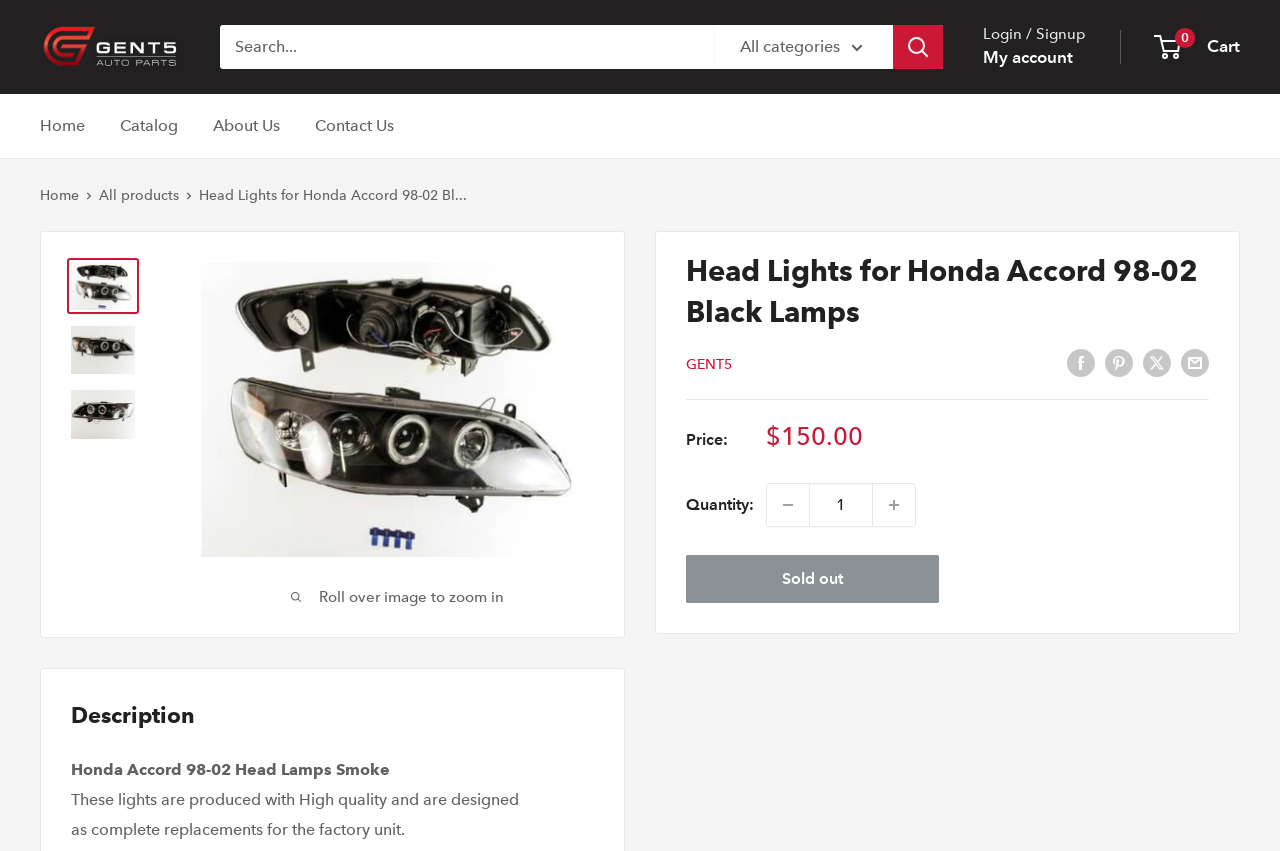Find the UI element described as: "input value="1" aria-label="Quantity" name="quantity" value="1"" and predict its bounding box coordinates. Ensure the coordinates are four float numbers between 0 and 1, [left, top, right, bottom].

[0.632, 0.569, 0.682, 0.618]